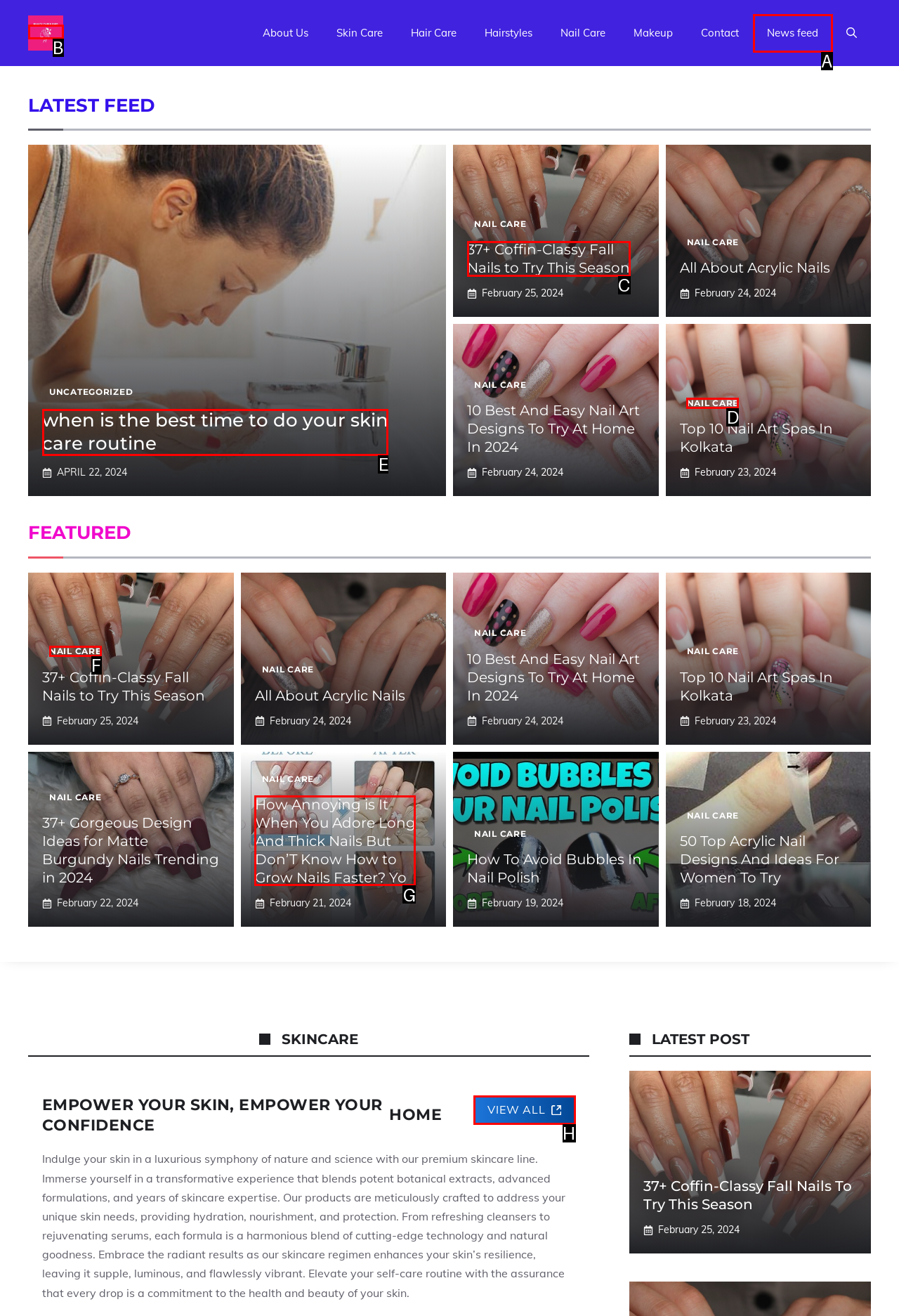Indicate the HTML element that should be clicked to perform the task: Read the article 'when is the best time to do your skin care routine' Reply with the letter corresponding to the chosen option.

E